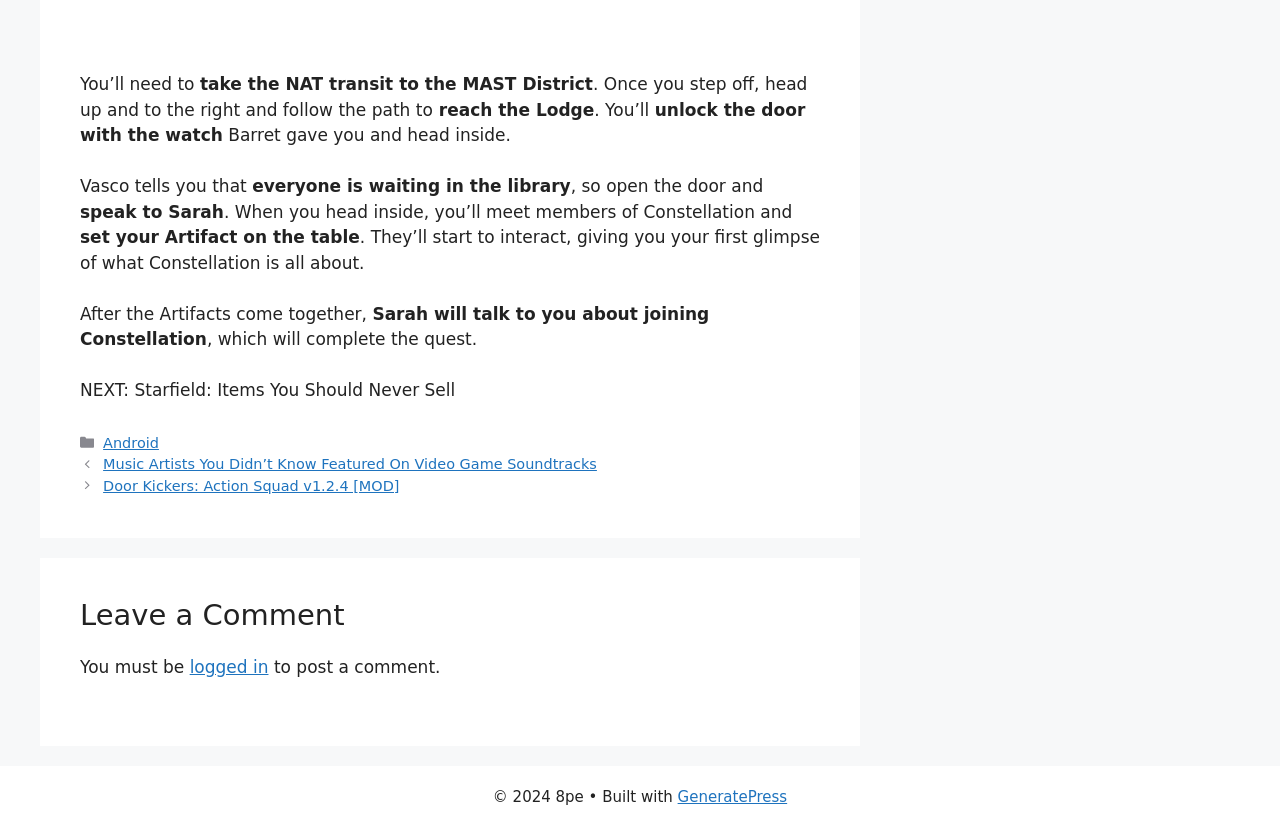From the image, can you give a detailed response to the question below:
What is the next step after reaching the Lodge?

After analyzing the webpage content, I found that the text 'reach the Lodge' is followed by 'You’ll unlock the door with the watch Barret gave you and head inside.' This indicates that the next step after reaching the Lodge is to unlock the door with the watch.